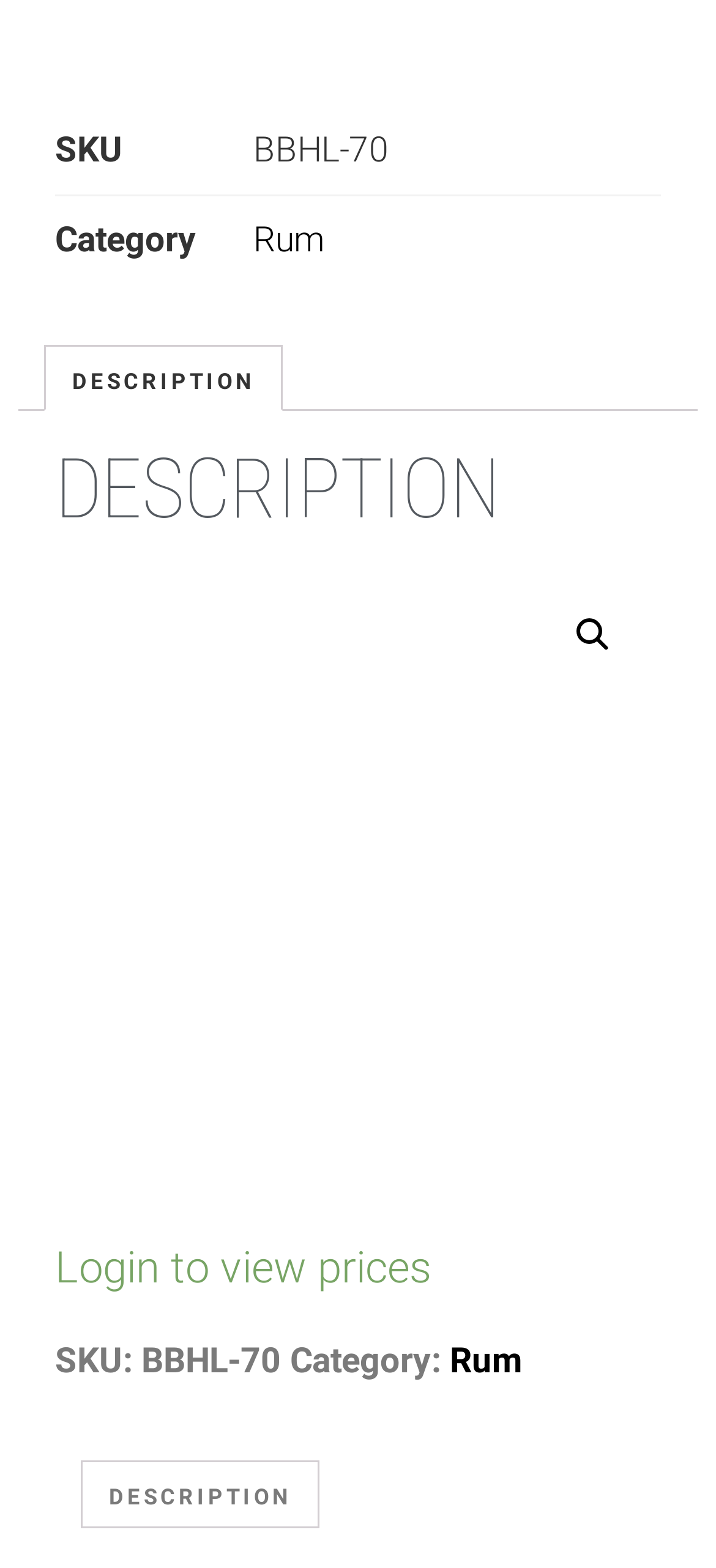What is the SKU of the product?
Based on the image, answer the question with a single word or brief phrase.

BBHL-70